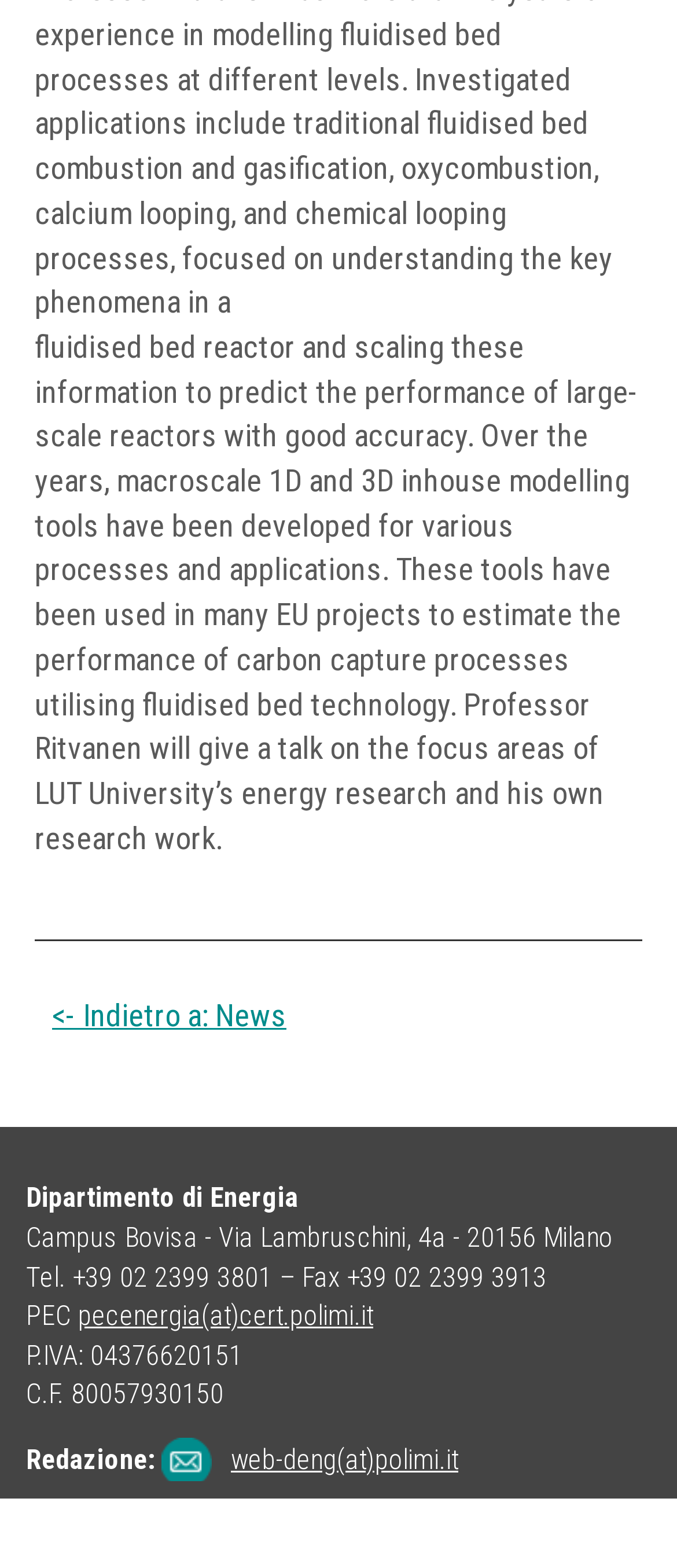Identify the bounding box of the HTML element described here: "<- Indietro a: News". Provide the coordinates as four float numbers between 0 and 1: [left, top, right, bottom].

[0.077, 0.636, 0.423, 0.659]